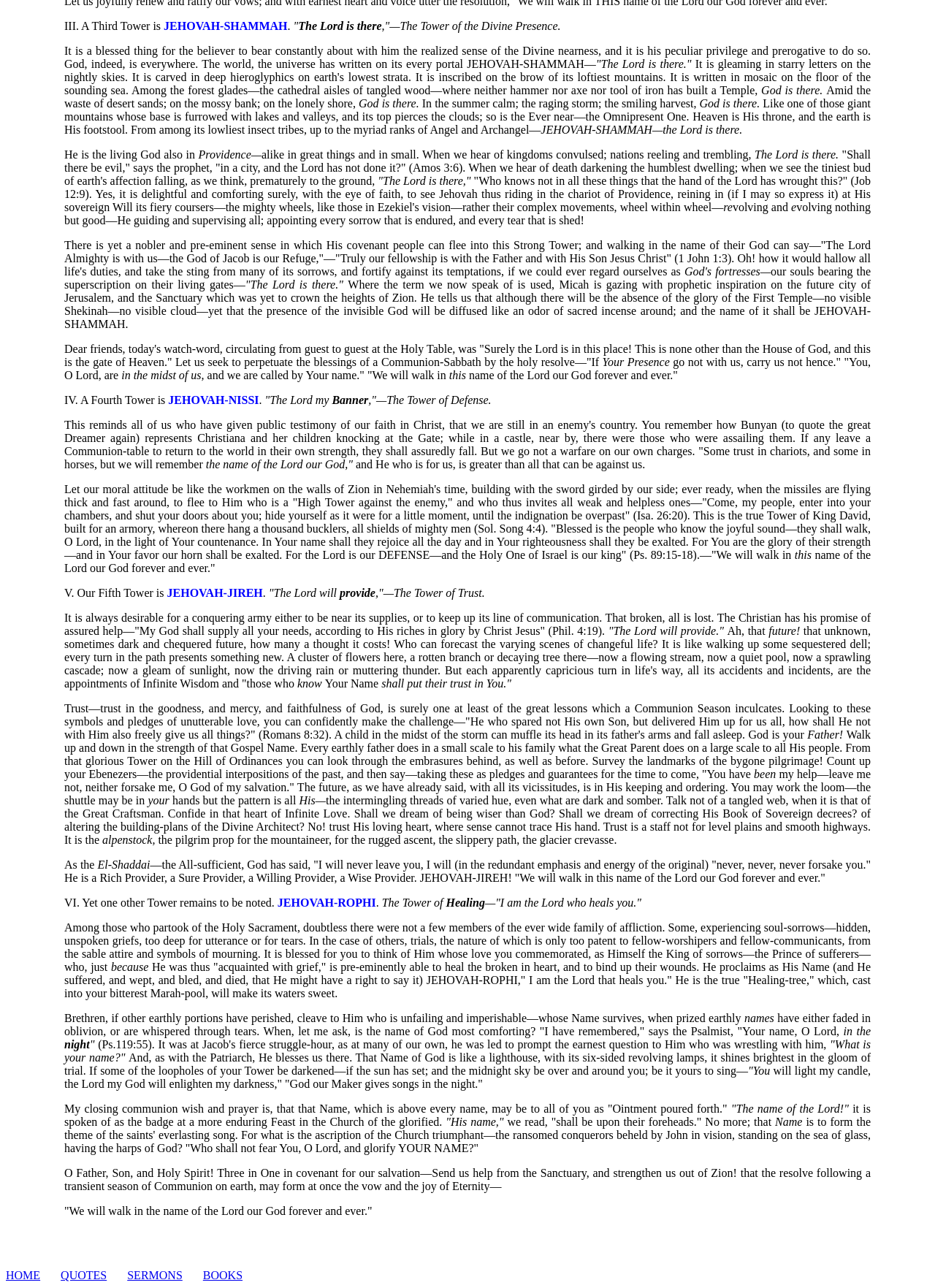What is the name of the Lord mentioned in the context of the believer's fellowship with God?
With the help of the image, please provide a detailed response to the question.

The text mentions the name of the Lord as JEHOVAH-SHAMMAH in the context of the believer's fellowship with God, emphasizing the believer's privilege to walk in the name of the Lord their God forever and ever.